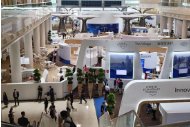What is the architectural style of the venue?
Please look at the screenshot and answer using one word or phrase.

Modern